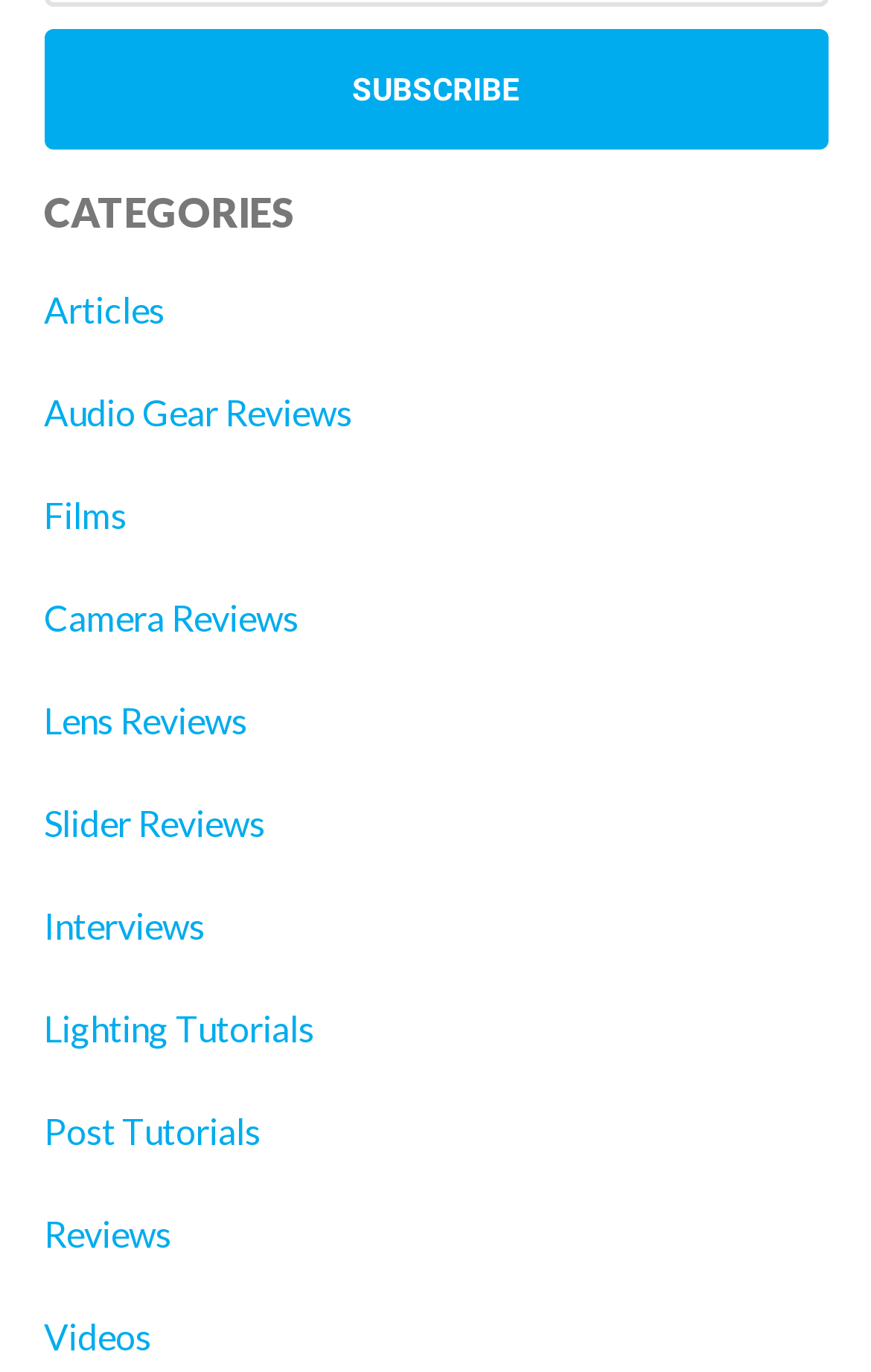How many links are available under the categories section?
Look at the screenshot and provide an in-depth answer.

Starting from 'Articles' to 'Videos', there are 10 links available under the categories section, each representing a different category of content.